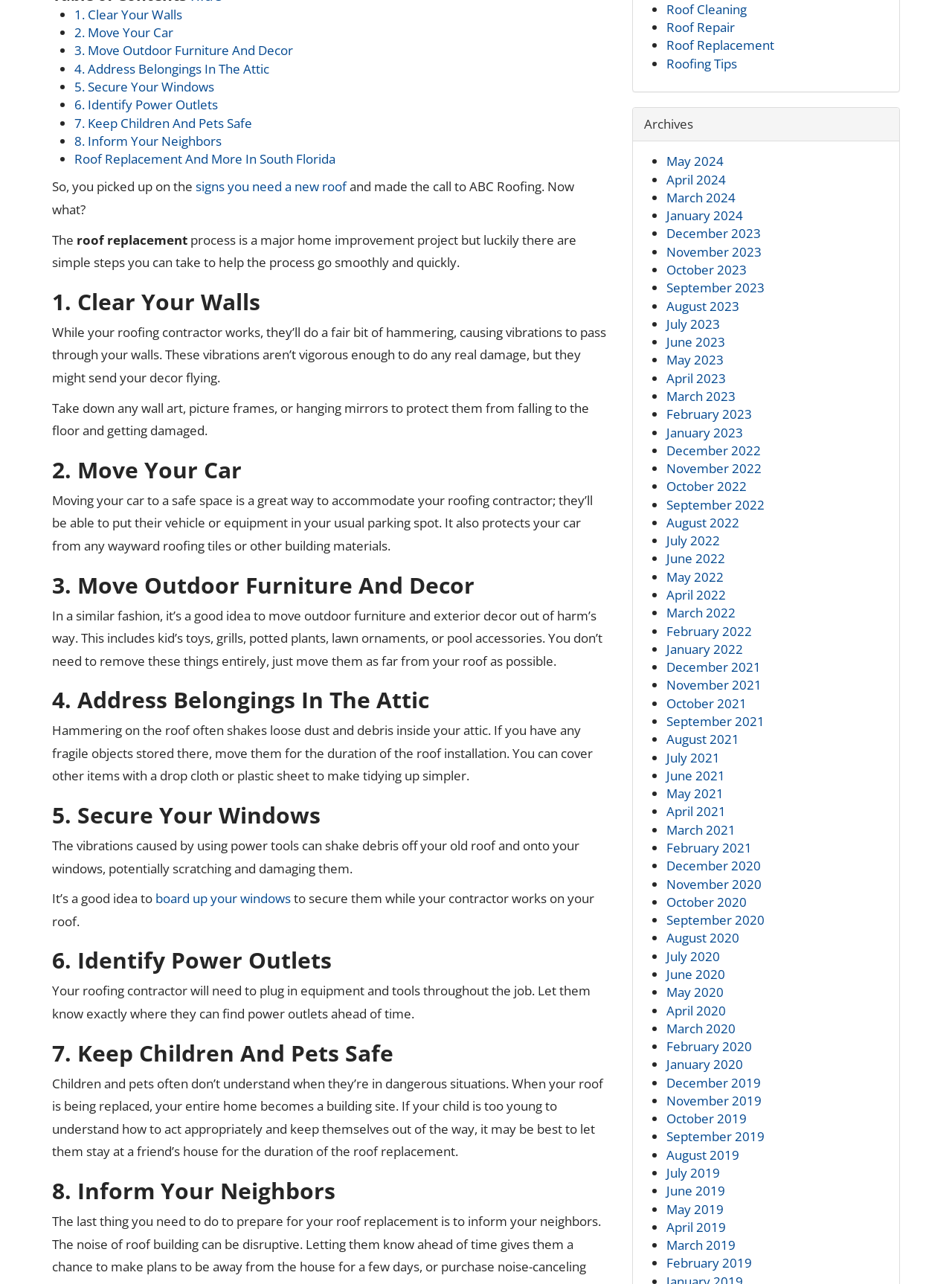Identify the bounding box coordinates for the region to click in order to carry out this instruction: "Click on 'May 2024'". Provide the coordinates using four float numbers between 0 and 1, formatted as [left, top, right, bottom].

[0.7, 0.119, 0.76, 0.132]